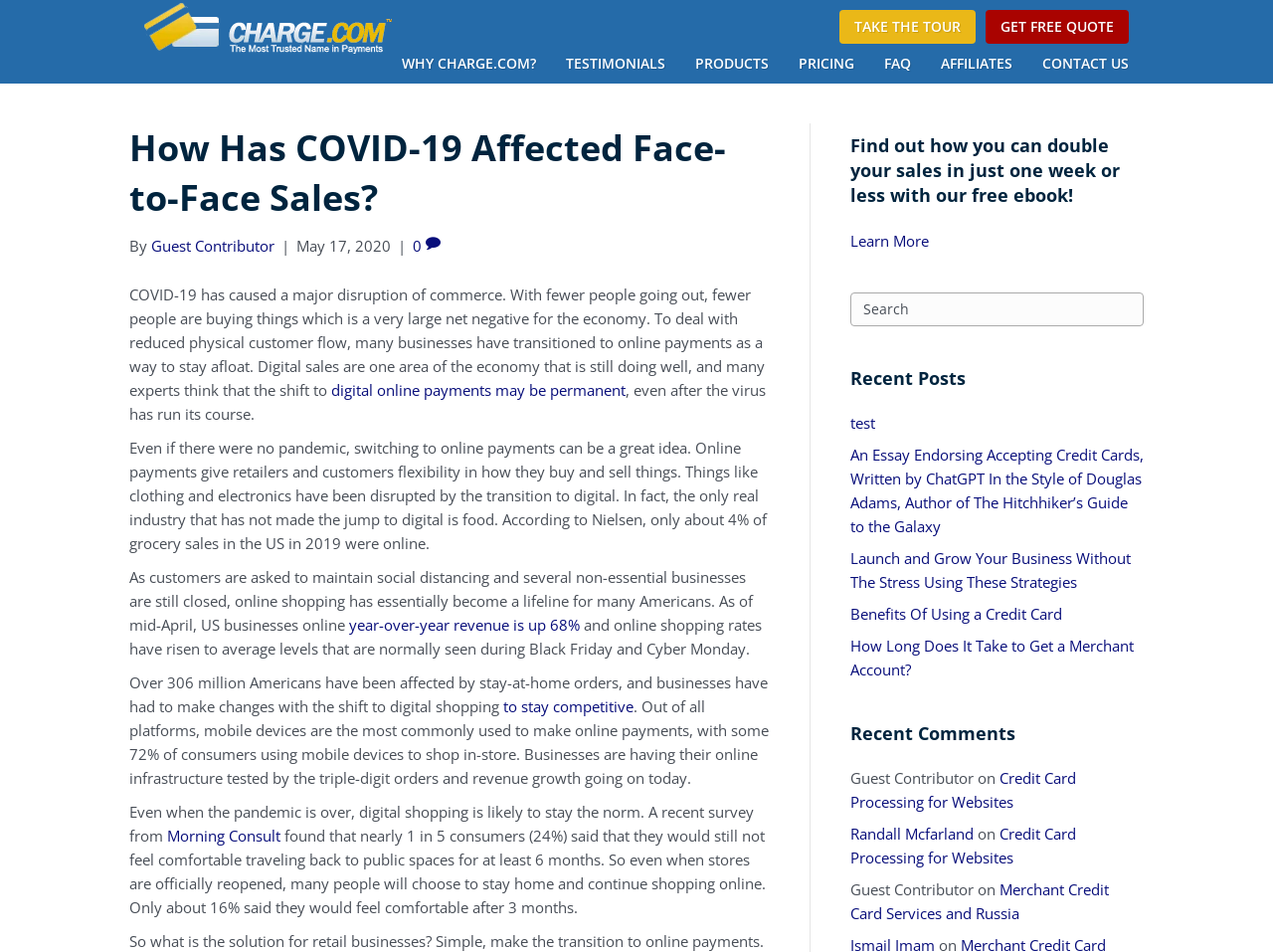What is the most commonly used device for making online payments?
Provide a detailed answer to the question, using the image to inform your response.

According to the article, 'Out of all platforms, mobile devices are the most commonly used to make online payments, with some 72% of consumers using mobile devices to shop in-store.' This information is provided to highlight the importance of mobile devices in online commerce.